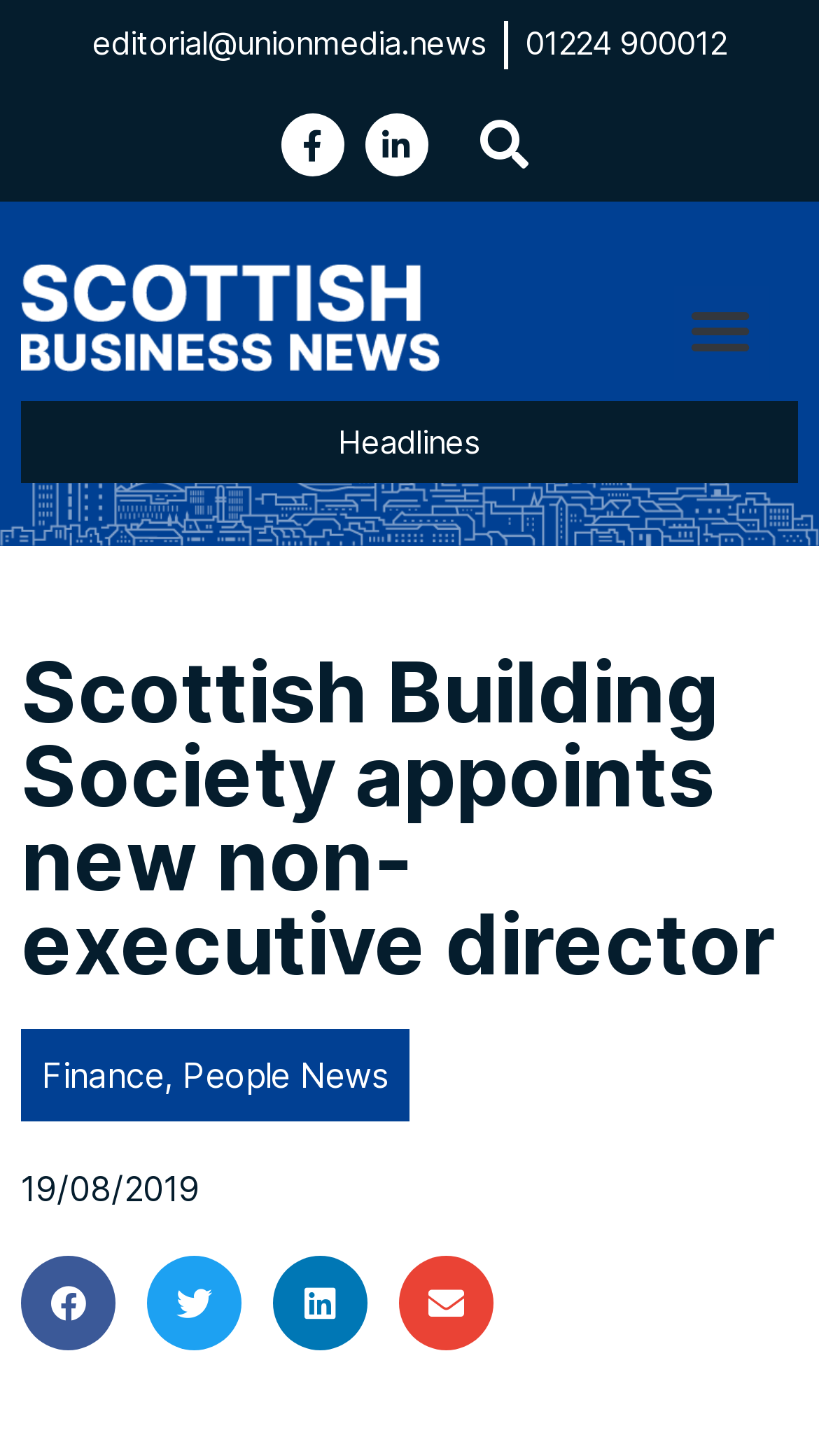Find the bounding box coordinates of the element I should click to carry out the following instruction: "Toggle the menu".

[0.822, 0.195, 0.937, 0.26]